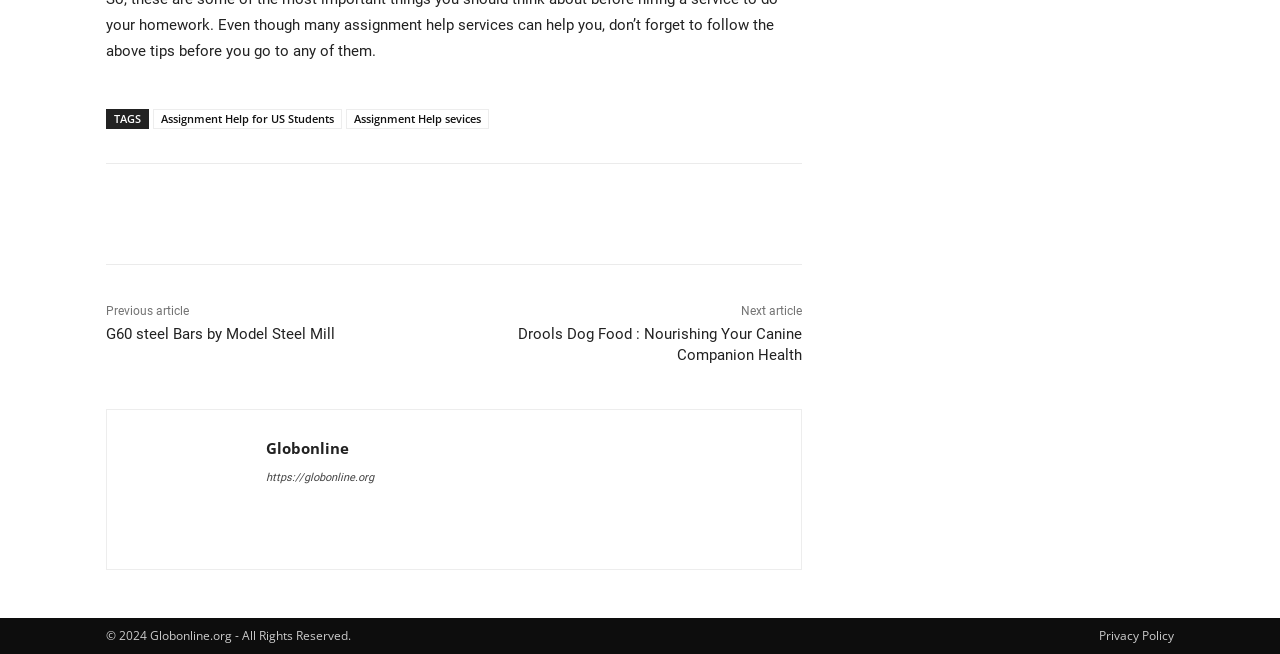Provide a short answer to the following question with just one word or phrase: What is the year mentioned in the copyright notice?

2024